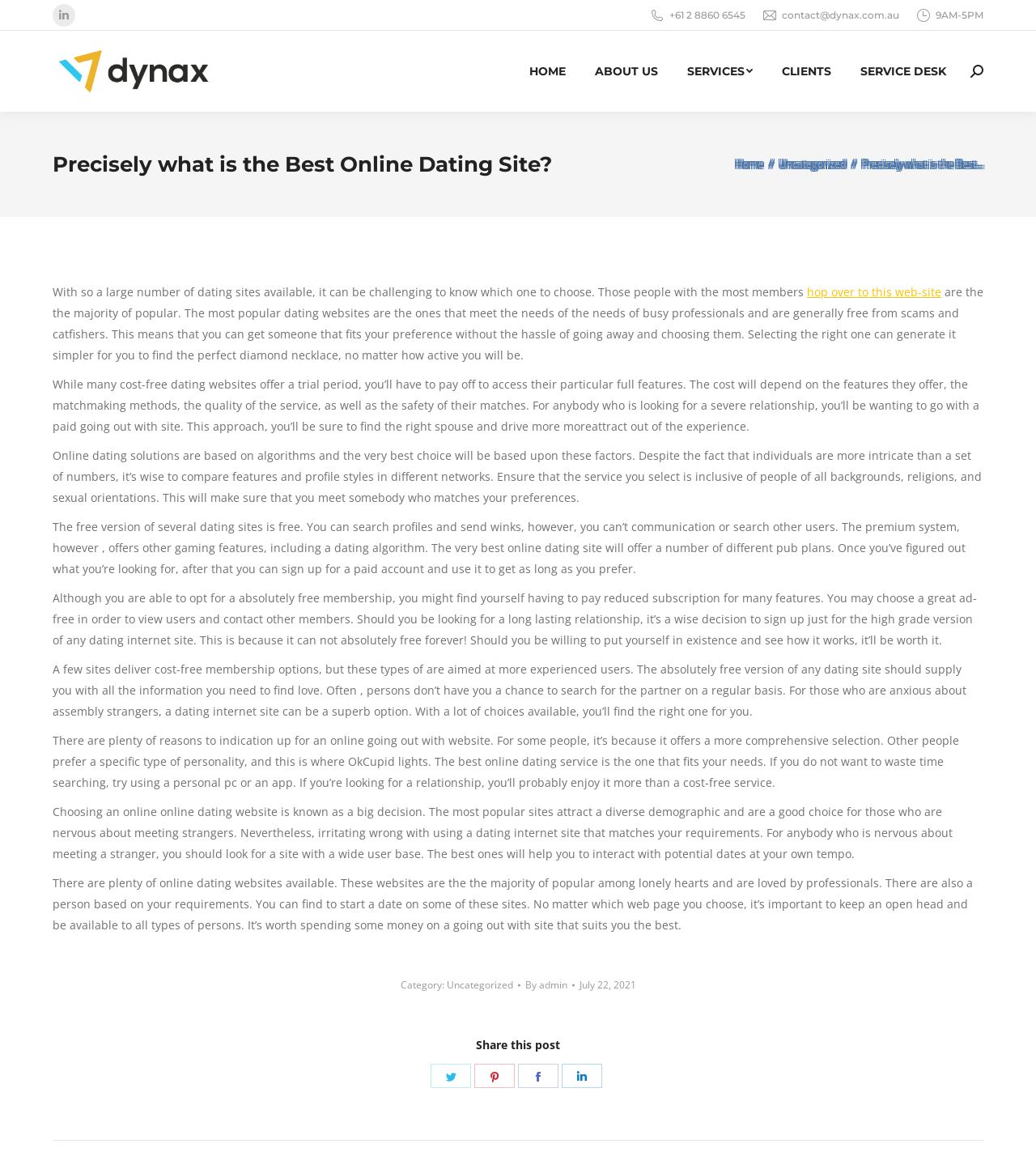Based on the provided description, "Pin itShare on Pinterest", find the bounding box of the corresponding UI element in the screenshot.

[0.458, 0.923, 0.497, 0.944]